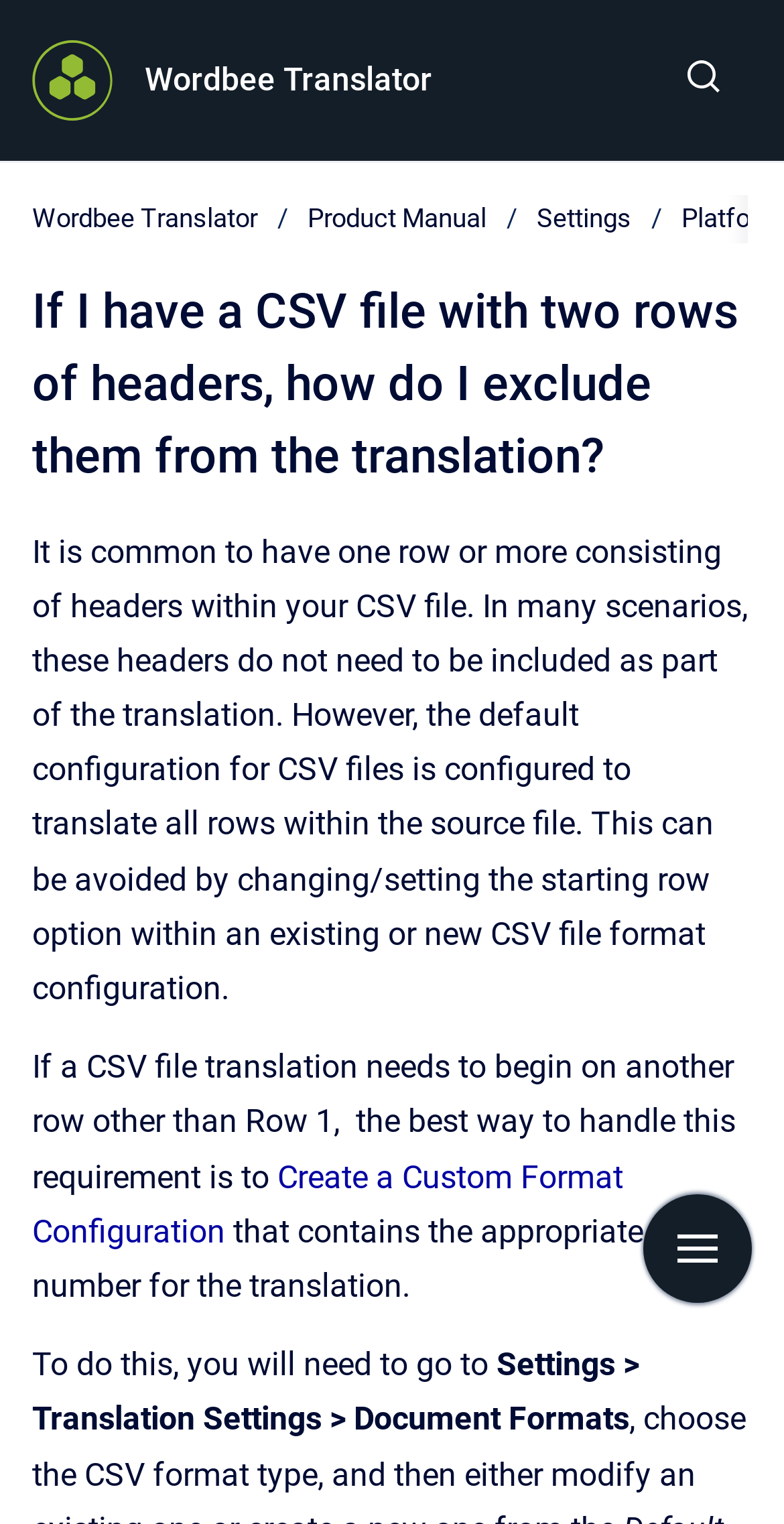Determine the bounding box coordinates of the area to click in order to meet this instruction: "go to homepage".

[0.041, 0.026, 0.144, 0.079]